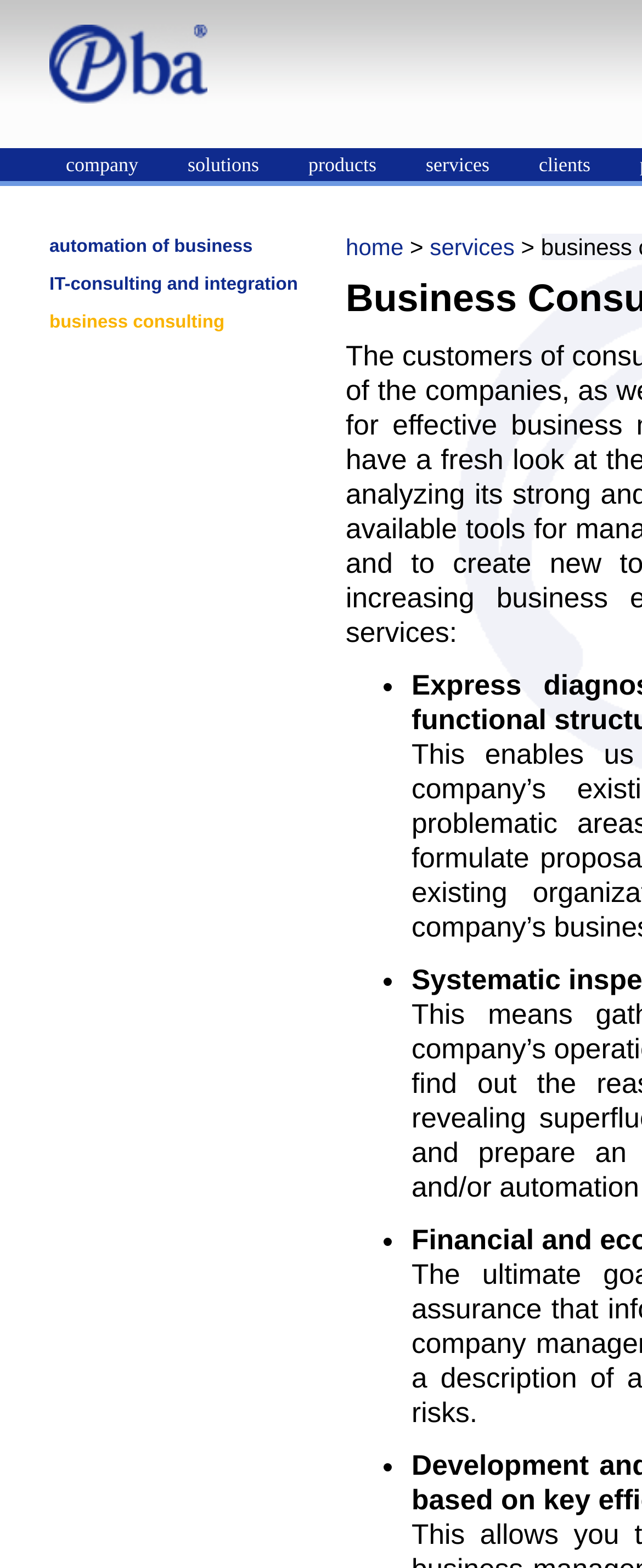Determine the bounding box coordinates for the clickable element to execute this instruction: "explore services". Provide the coordinates as four float numbers between 0 and 1, i.e., [left, top, right, bottom].

[0.638, 0.094, 0.814, 0.117]